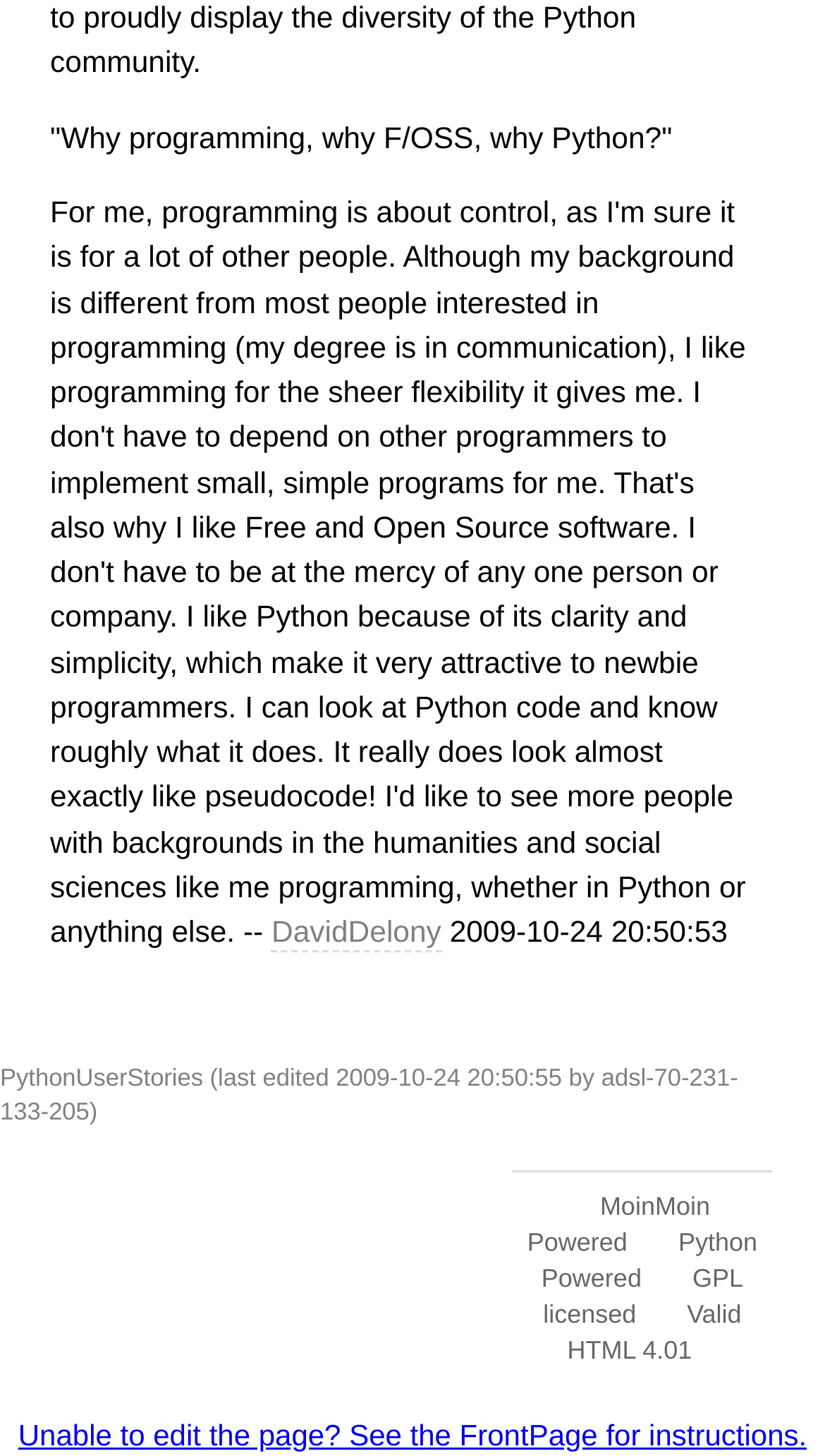Answer the question briefly using a single word or phrase: 
How many links are there at the bottom of the webpage?

4